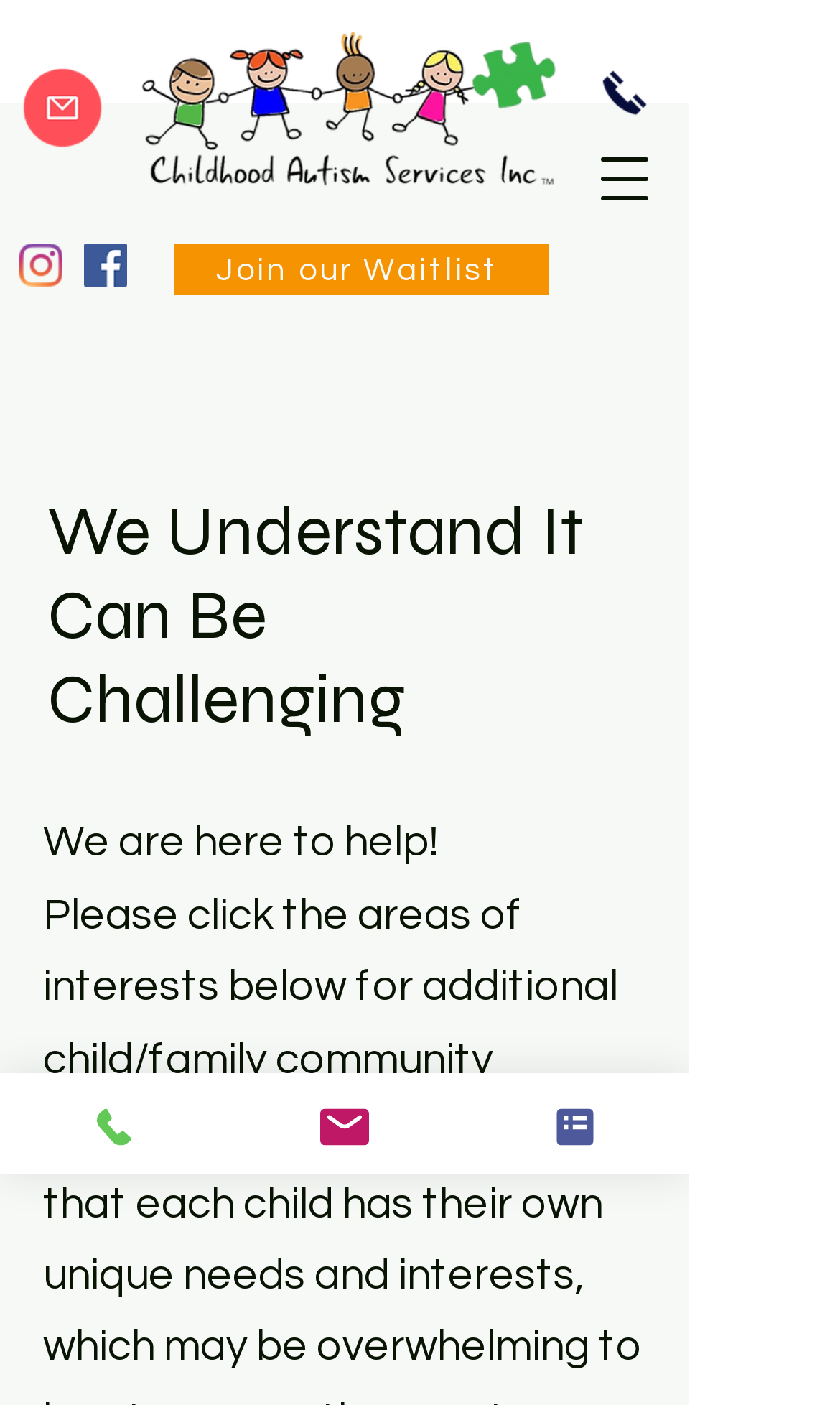Provide a short answer to the following question with just one word or phrase: How many social media links are present in the 'Social Bar'?

2